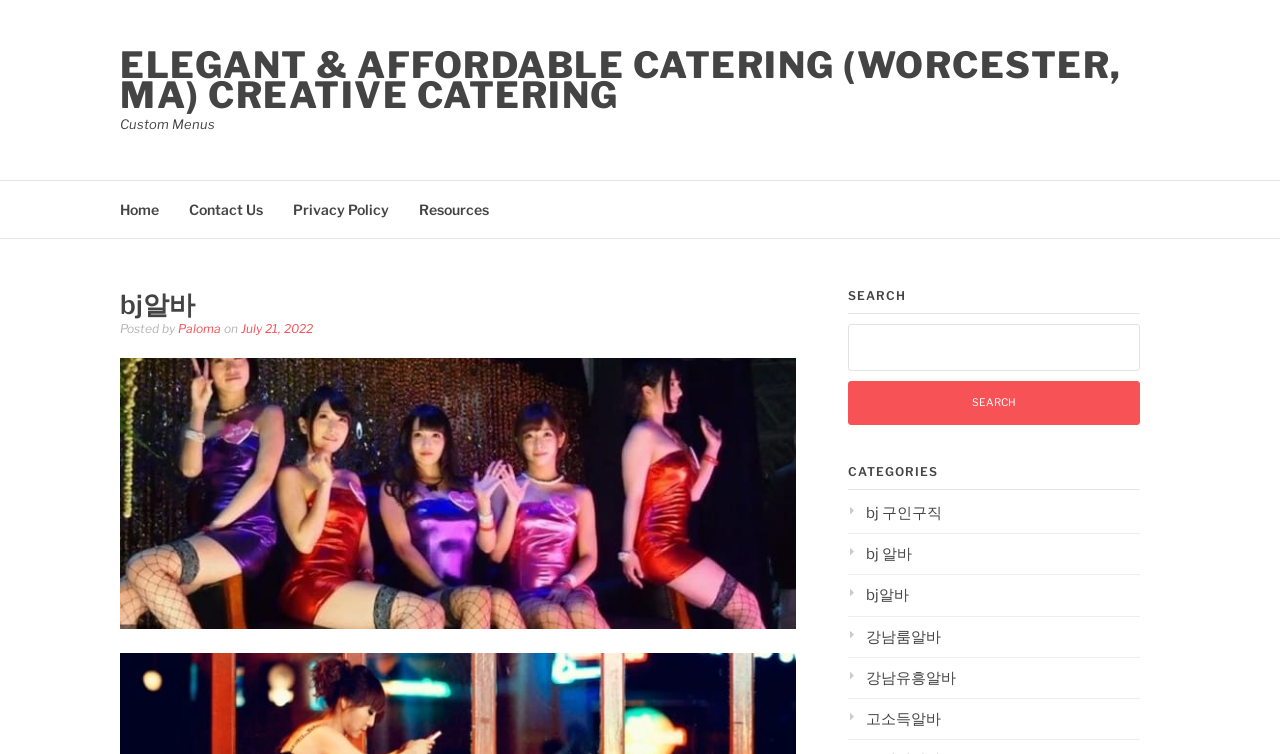What is the name of the catering service?
From the details in the image, answer the question comprehensively.

The name of the catering service can be found in the topmost link element, which is 'ELEGANT & AFFORDABLE CATERING (WORCESTER, MA) CREATIVE CATERING'.